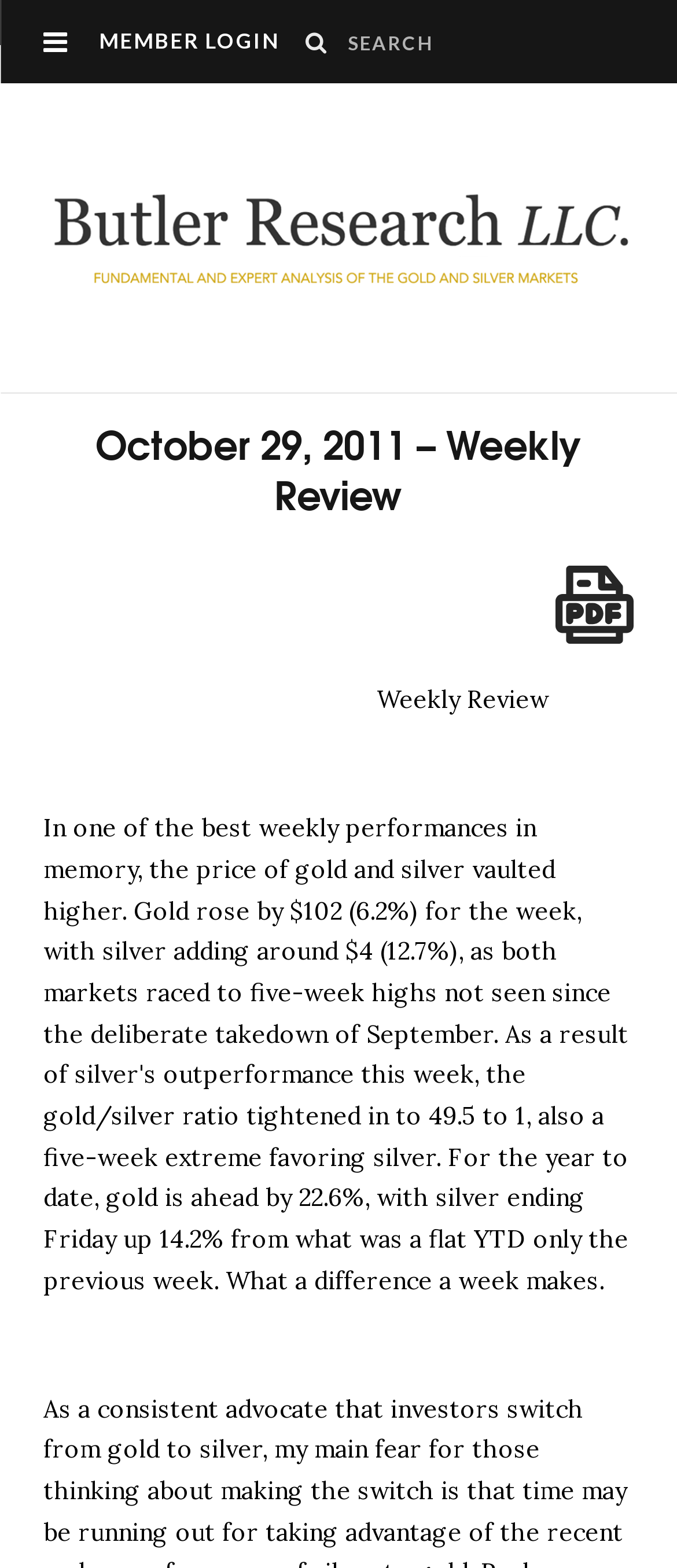Extract the top-level heading from the webpage and provide its text.

October 29, 2011 – Weekly Review